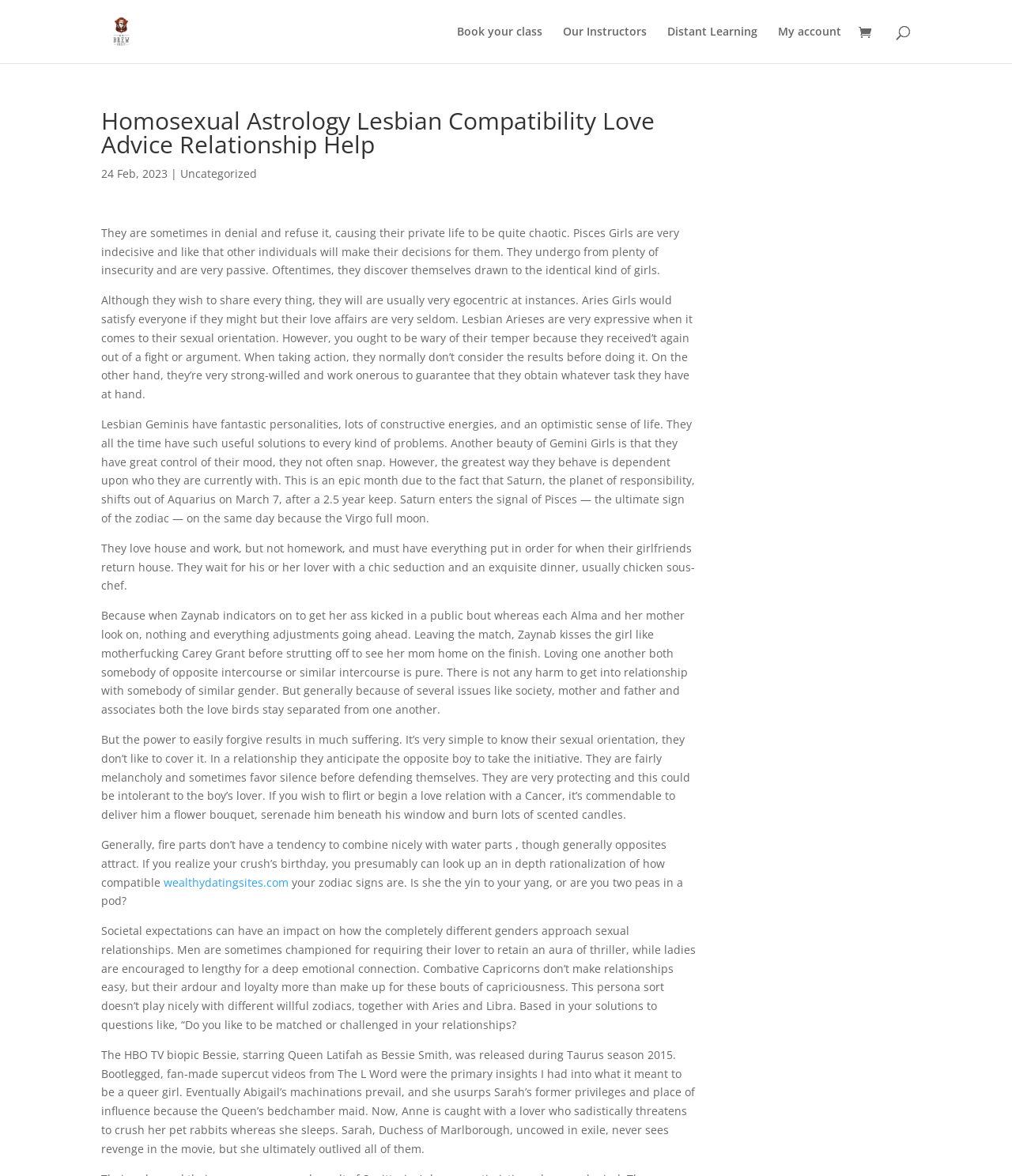Locate the bounding box coordinates of the element that should be clicked to fulfill the instruction: "Visit the 'HK Brewcraft Booking' website".

[0.103, 0.019, 0.137, 0.032]